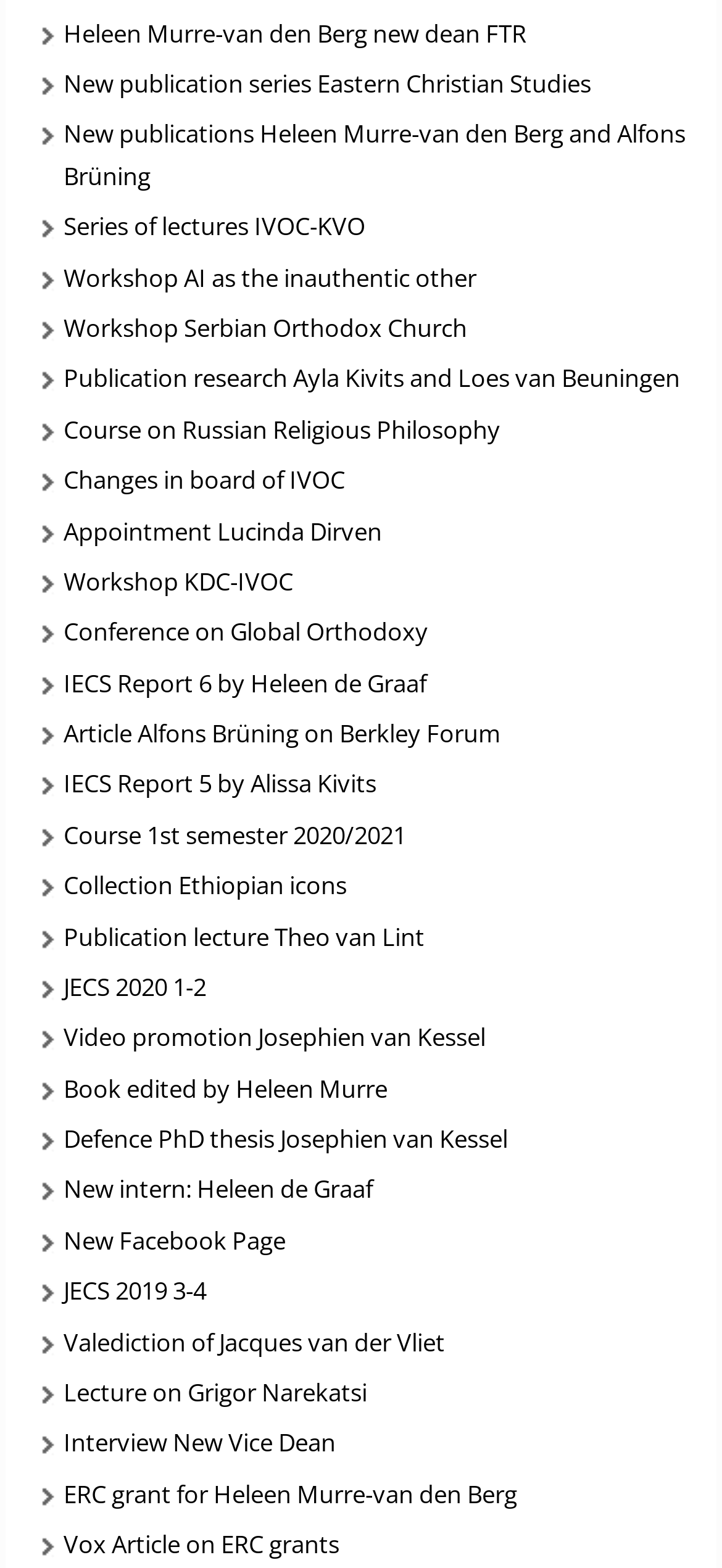Could you provide the bounding box coordinates for the portion of the screen to click to complete this instruction: "Check the publication research by Ayla Kivits and Loes van Beuningen"?

[0.088, 0.228, 0.942, 0.255]